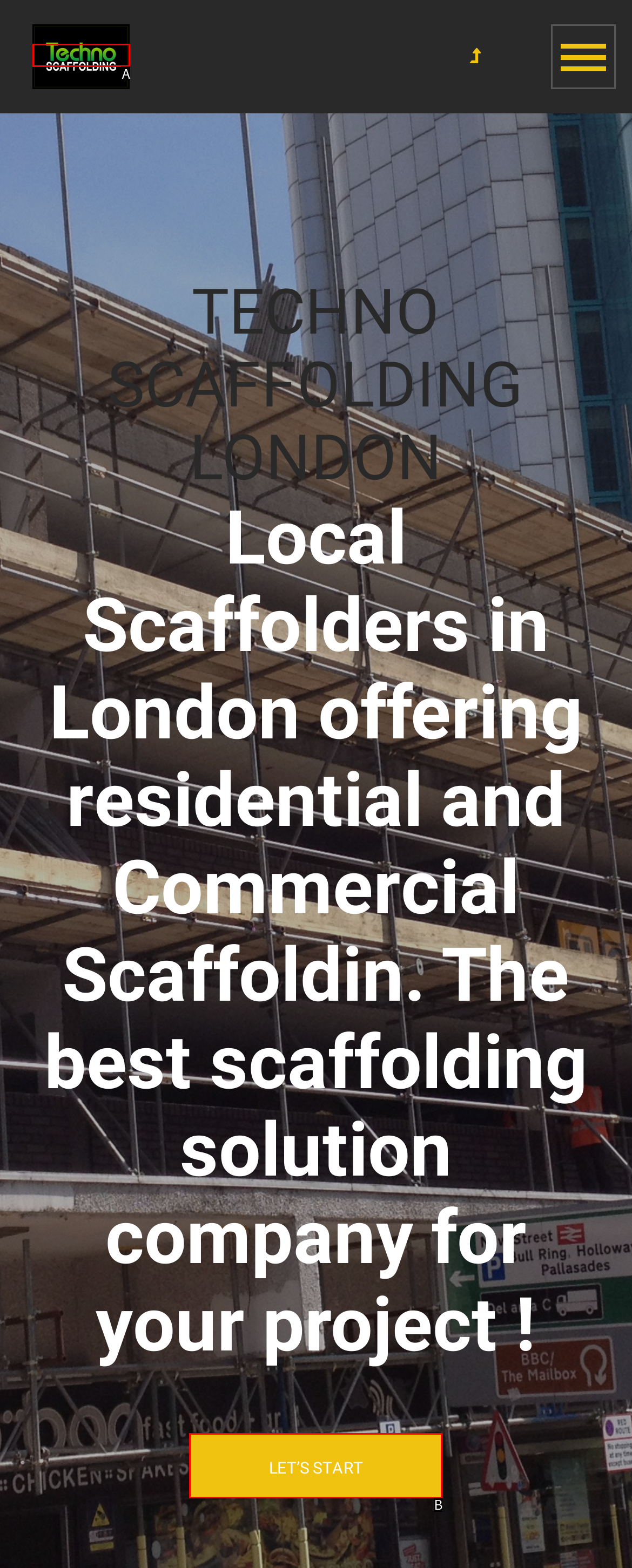Determine which HTML element matches the given description: Let’s Start. Provide the corresponding option's letter directly.

B